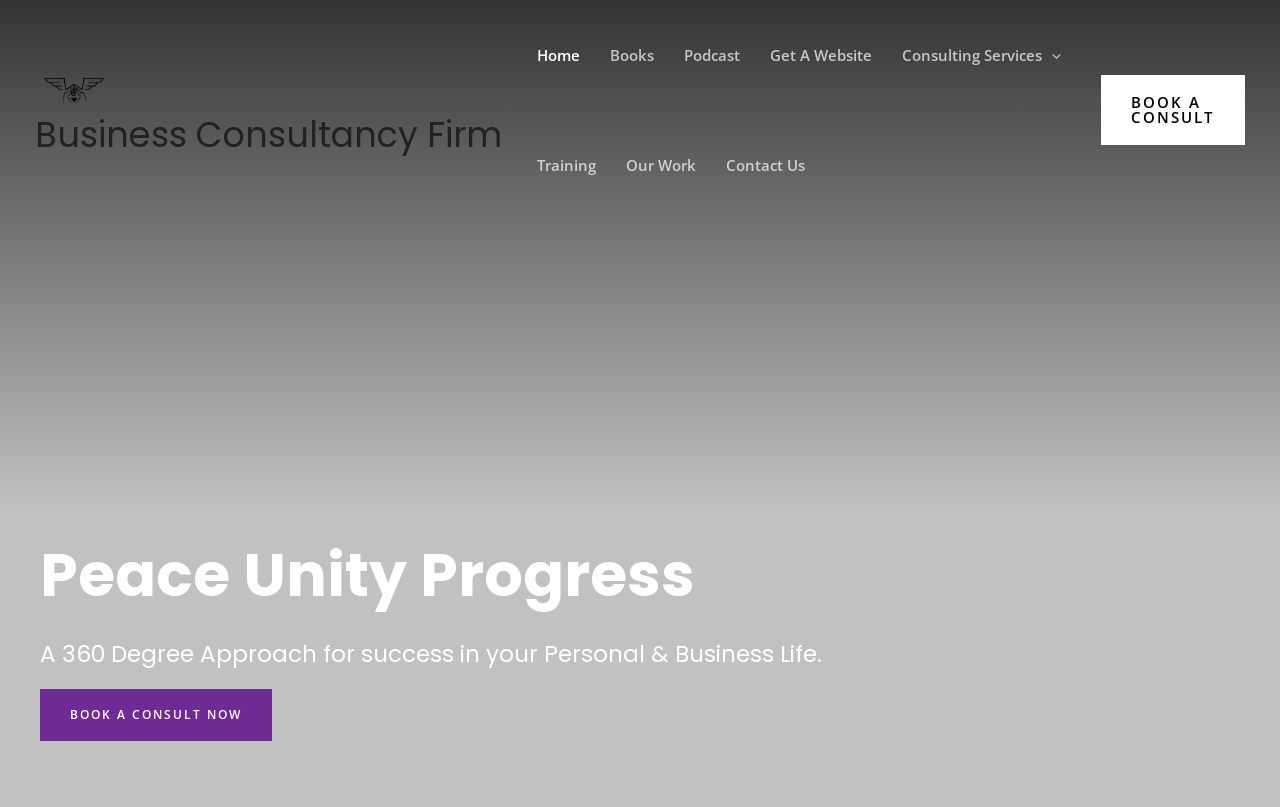Provide a comprehensive description of the webpage.

The webpage is a business consultancy firm's website, with a prominent heading "Business Consultancy Firm" at the top left corner. Below this heading, there is a navigation menu that spans across the top of the page, containing links to various sections such as "Home", "Books", "Podcast", "Get A Website", "Consulting Services", "Training", "Our Work", and "Contact Us". 

On the top right corner, there is a link "Business Consultancy Firm" that seems to be a logo or a brand identifier. 

The main content of the page is divided into two sections. On the left side, there is a large section that contains a heading "Peace Unity Progress" followed by a subheading "A 360 Degree Approach for success in your Personal & Business Life." This section appears to be an introduction or a welcome message to the website.

On the right side, there is a call-to-action button "BOOK A CONSULT NOW" that is prominently displayed, encouraging visitors to take action. Above this button, there is a smaller link "BOOK A CONSULT" that seems to be a secondary call-to-action.

There is also a small image on the top right corner of the navigation menu, which appears to be a menu toggle icon.